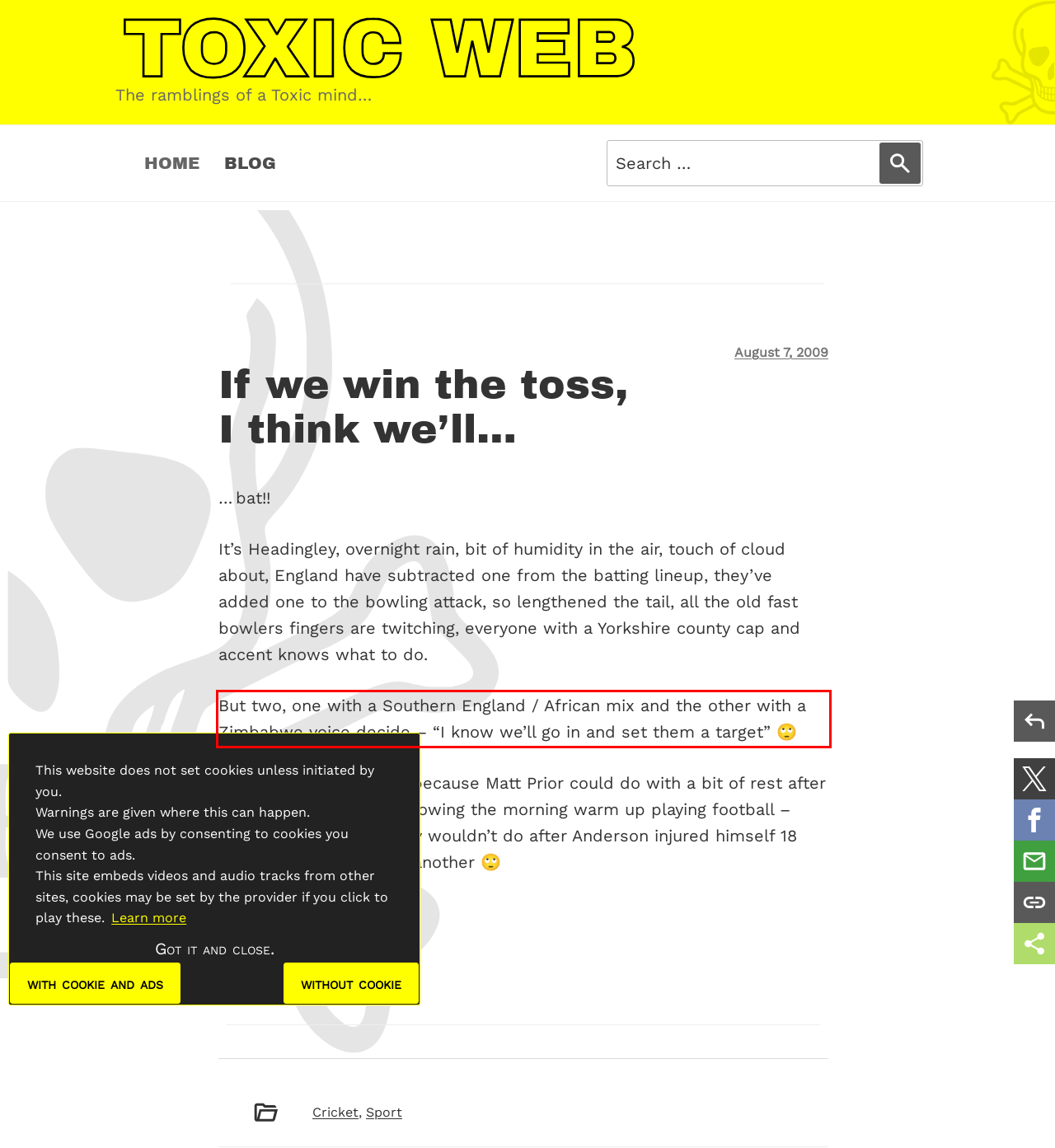Please analyze the screenshot of a webpage and extract the text content within the red bounding box using OCR.

But two, one with a Southern England / African mix and the other with a Zimbabwe voice decide – “I know we’ll go in and set them a target” 🙄